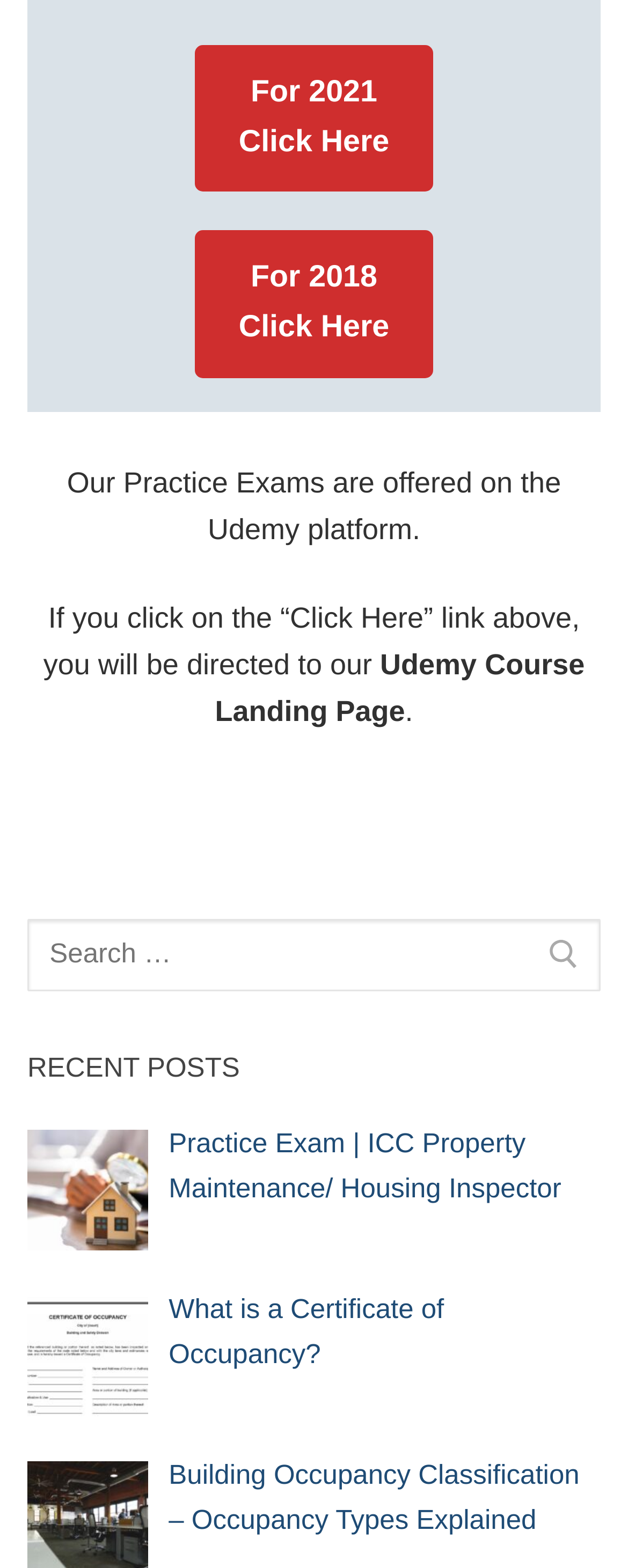Can you give a detailed response to the following question using the information from the image? What is the purpose of the 'Click Here' link?

According to the StaticText element with the text 'If you click on the “Click Here” link above, you will be directed to our Udemy Course Landing Page.', I can infer that the purpose of the 'Click Here' link is to direct users to the Udemy Course Landing Page.